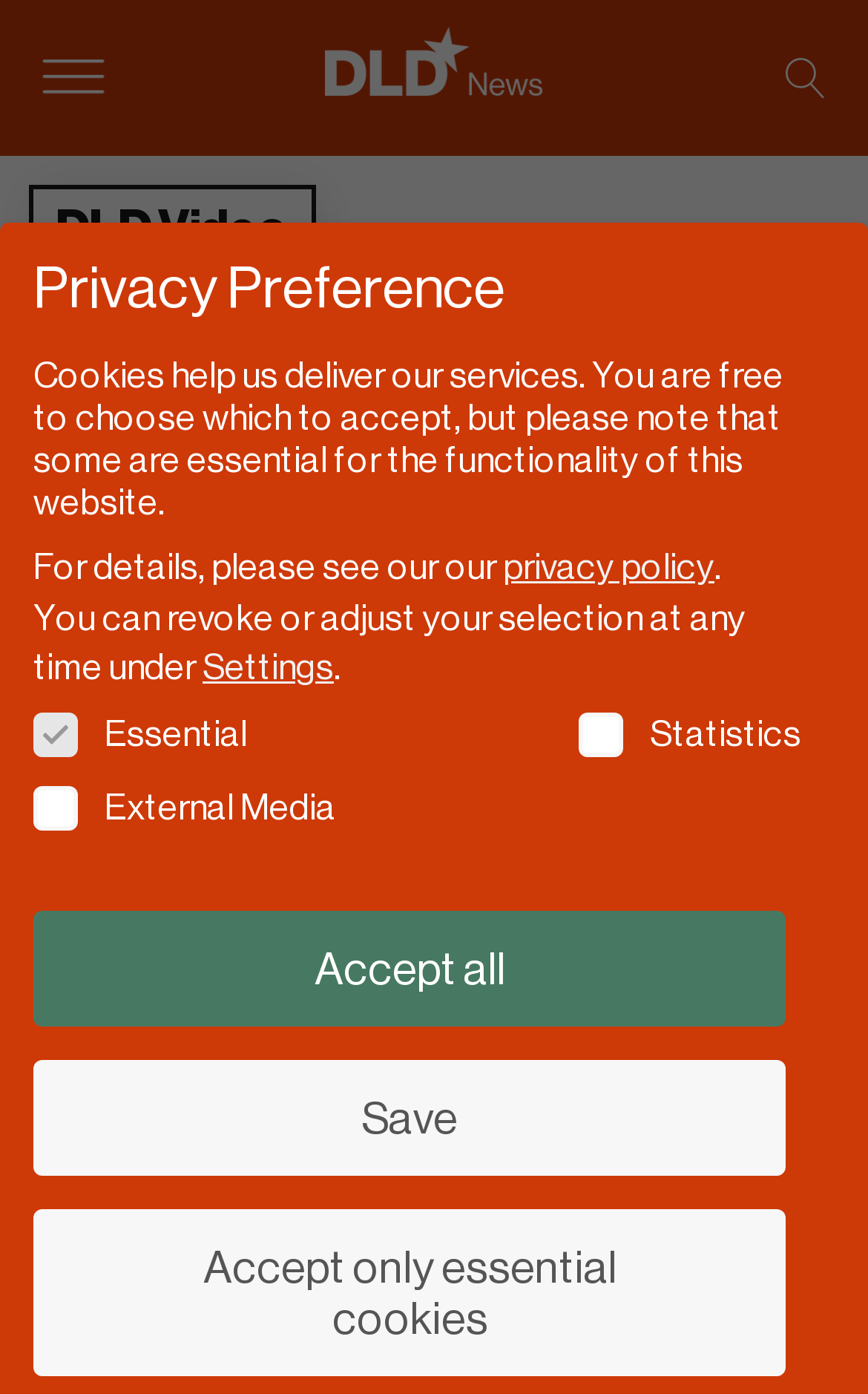Identify the bounding box for the described UI element: "Accept only essential cookies".

[0.038, 0.868, 0.906, 0.988]